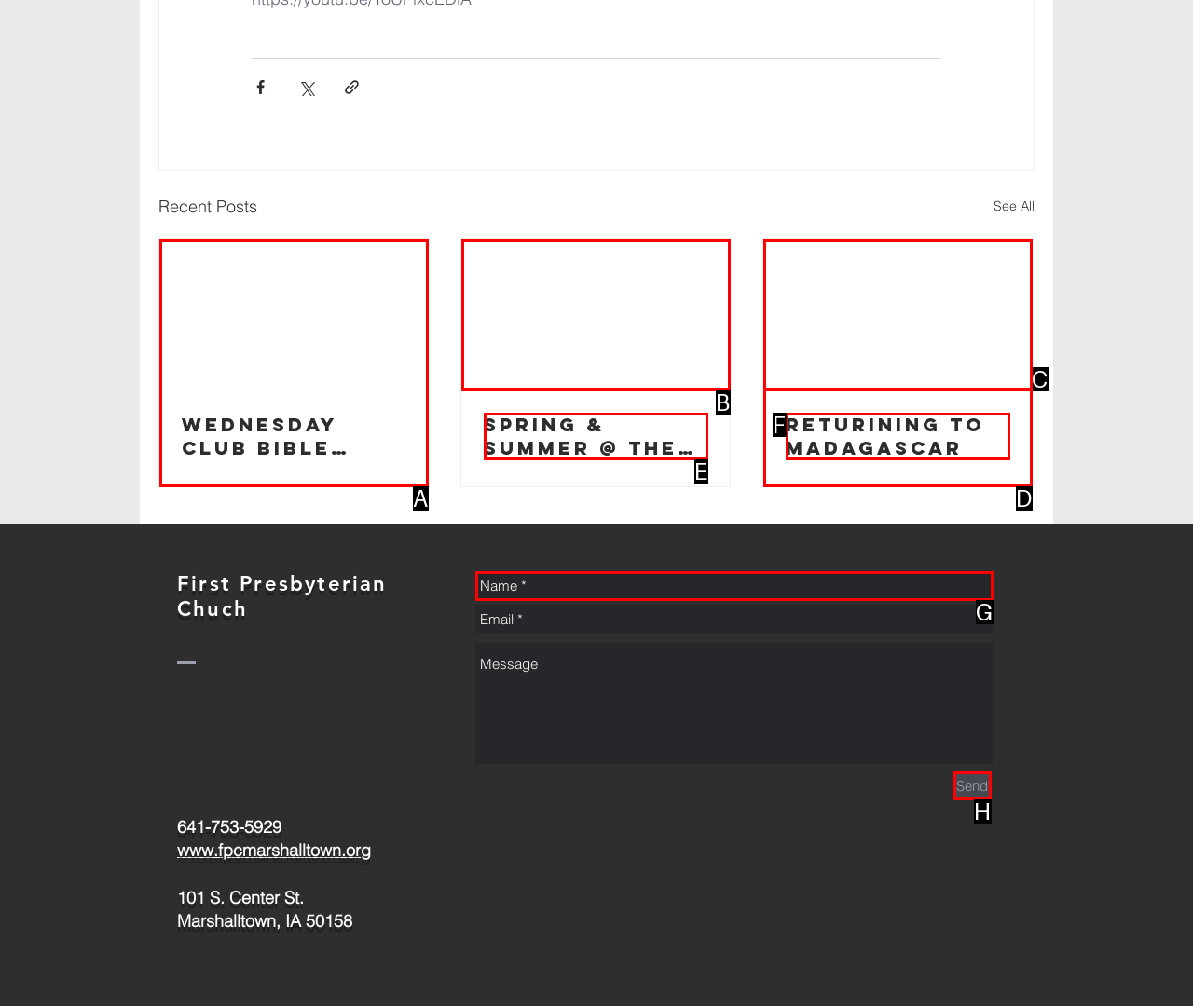From the choices given, find the HTML element that matches this description: Wednesday Club Bible Skills. Answer with the letter of the selected option directly.

A